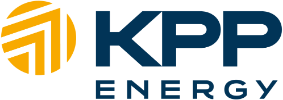Provide a thorough description of the image.

The image prominently features the logo of KPP Energy, a community-focused energy provider. The design includes a stylized sun symbol, suggesting the company's commitment to renewable or sustainable energy solutions. The bold blue typography of "KPP ENERGY" reflects professionalism and reliability in the energy sector. Positioned alongside the sun, the logo conveys a message of innovation and a forward-thinking approach to power management, which is especially relevant in discussions about energy reliability amid extreme weather conditions, such as those currently affecting the Texas grid as highlighted in the associated article.